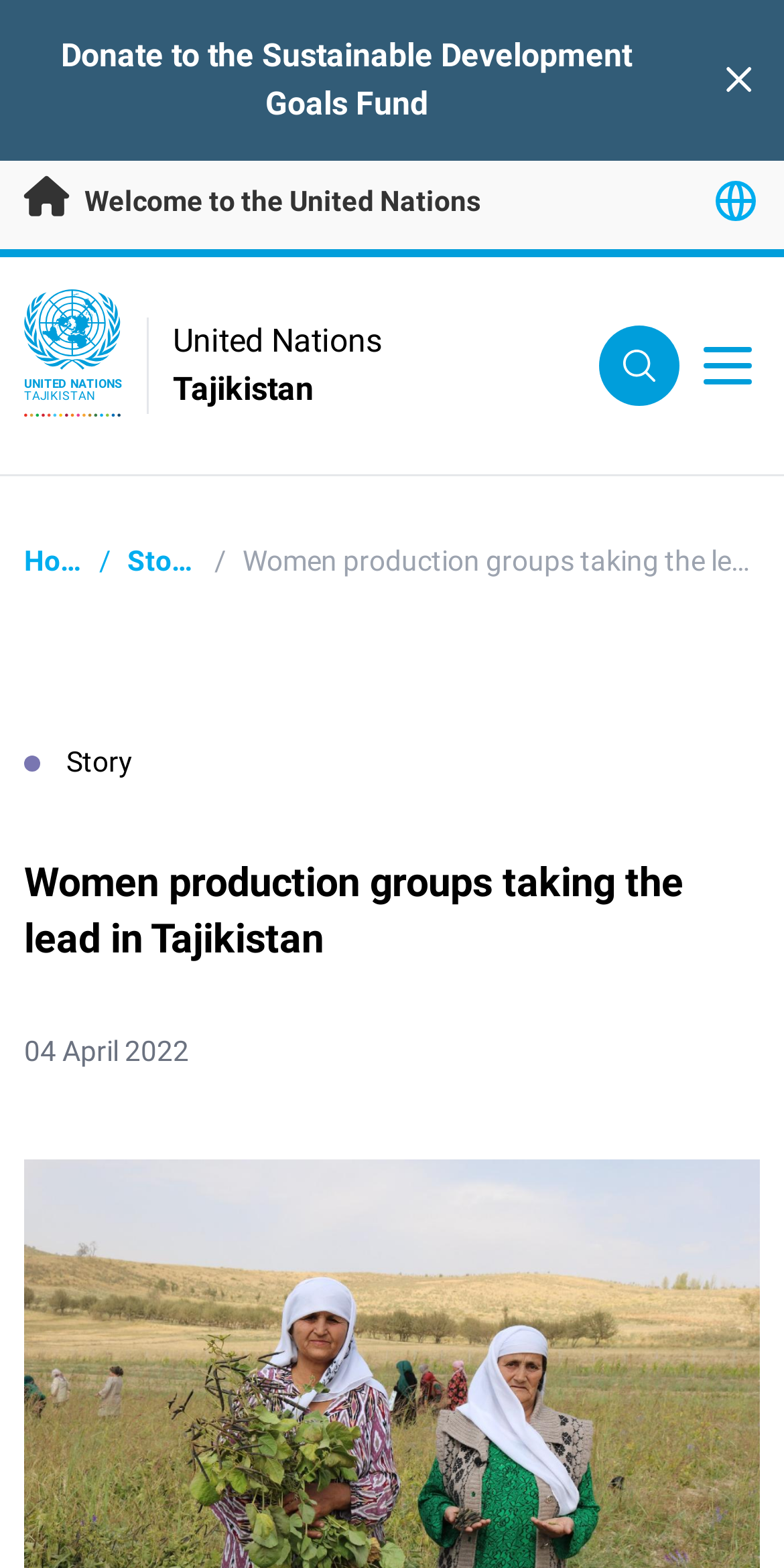Respond to the following question with a brief word or phrase:
What is the date of the story?

04 April 2022